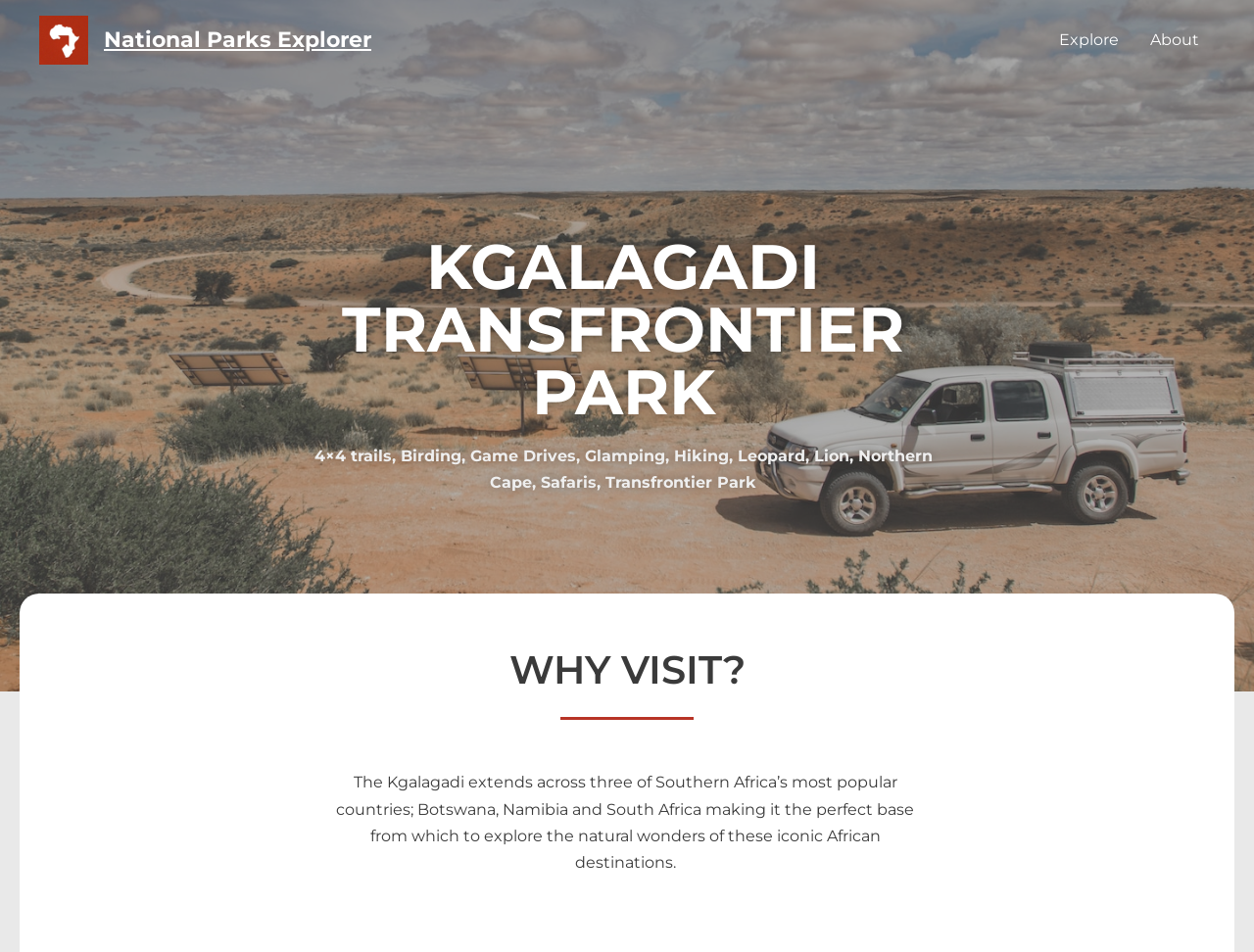What is one of the activities you can do in Kgalagadi?
Using the picture, provide a one-word or short phrase answer.

Hiking